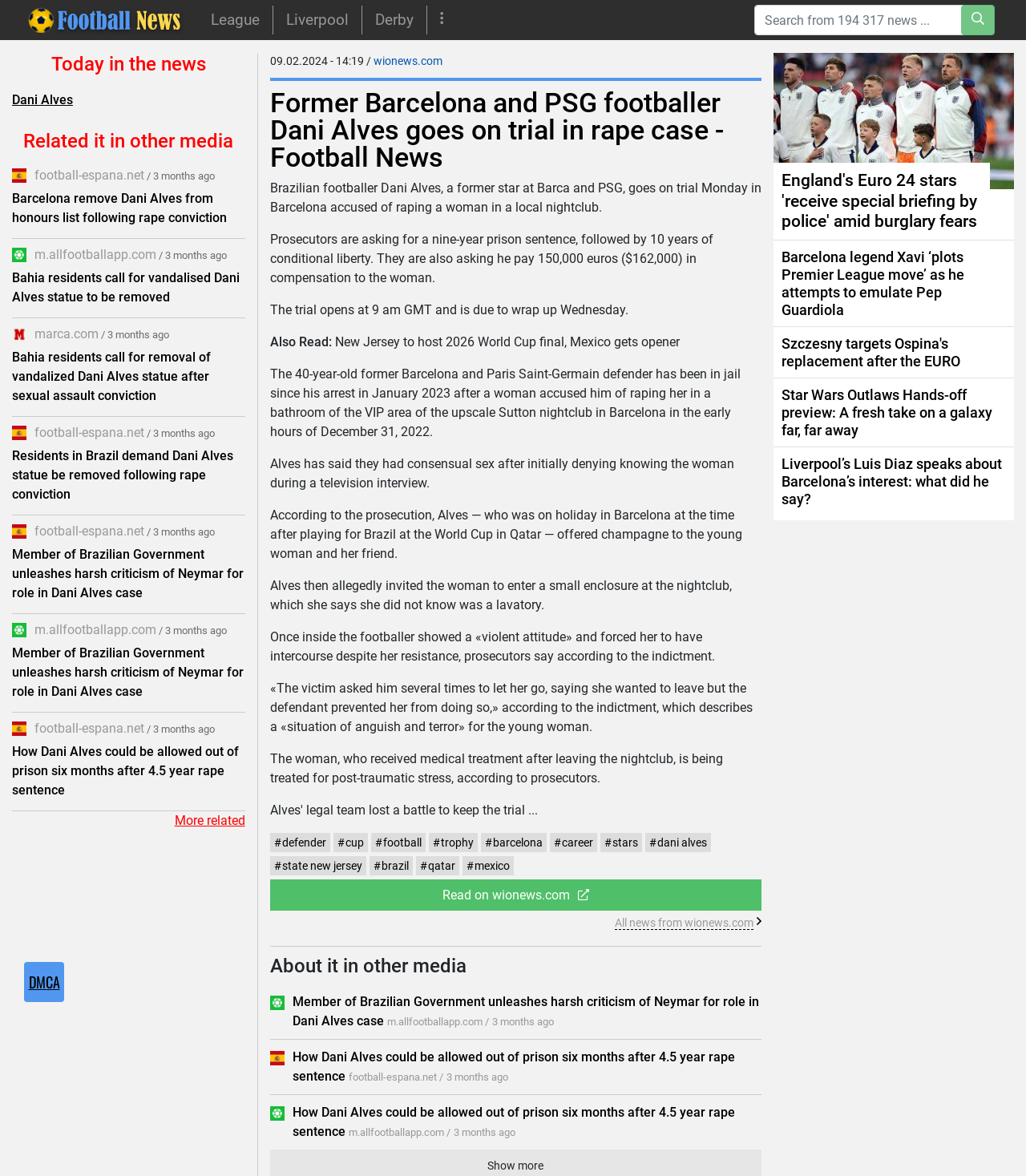Locate the bounding box coordinates of the element that should be clicked to fulfill the instruction: "Search for football news".

[0.735, 0.004, 0.97, 0.03]